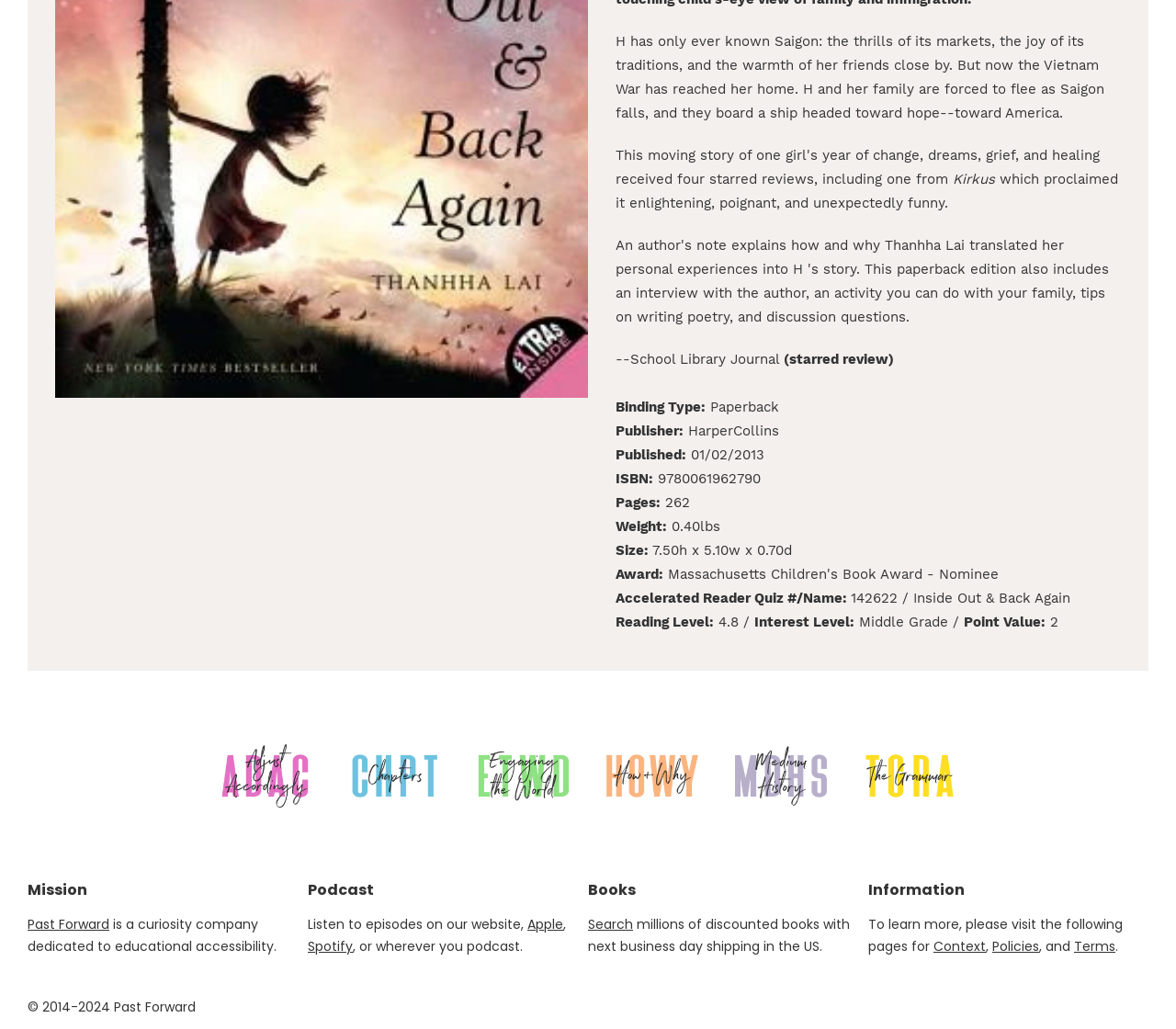Bounding box coordinates must be specified in the format (top-left x, top-left y, bottom-right x, bottom-right y). All values should be floating point numbers between 0 and 1. What are the bounding box coordinates of the UI element described as: Past Forward

[0.023, 0.89, 0.093, 0.908]